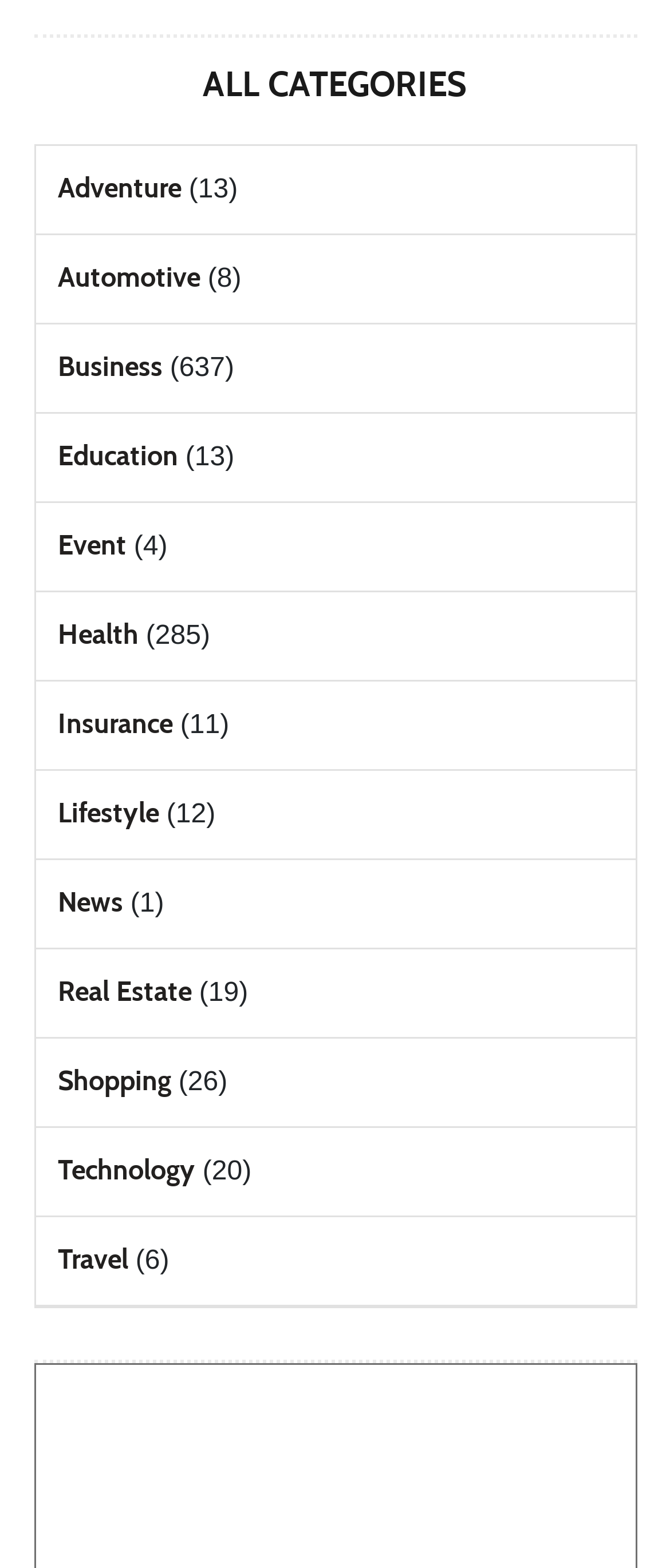Identify the bounding box coordinates for the region of the element that should be clicked to carry out the instruction: "explore Travel". The bounding box coordinates should be four float numbers between 0 and 1, i.e., [left, top, right, bottom].

[0.086, 0.793, 0.191, 0.814]